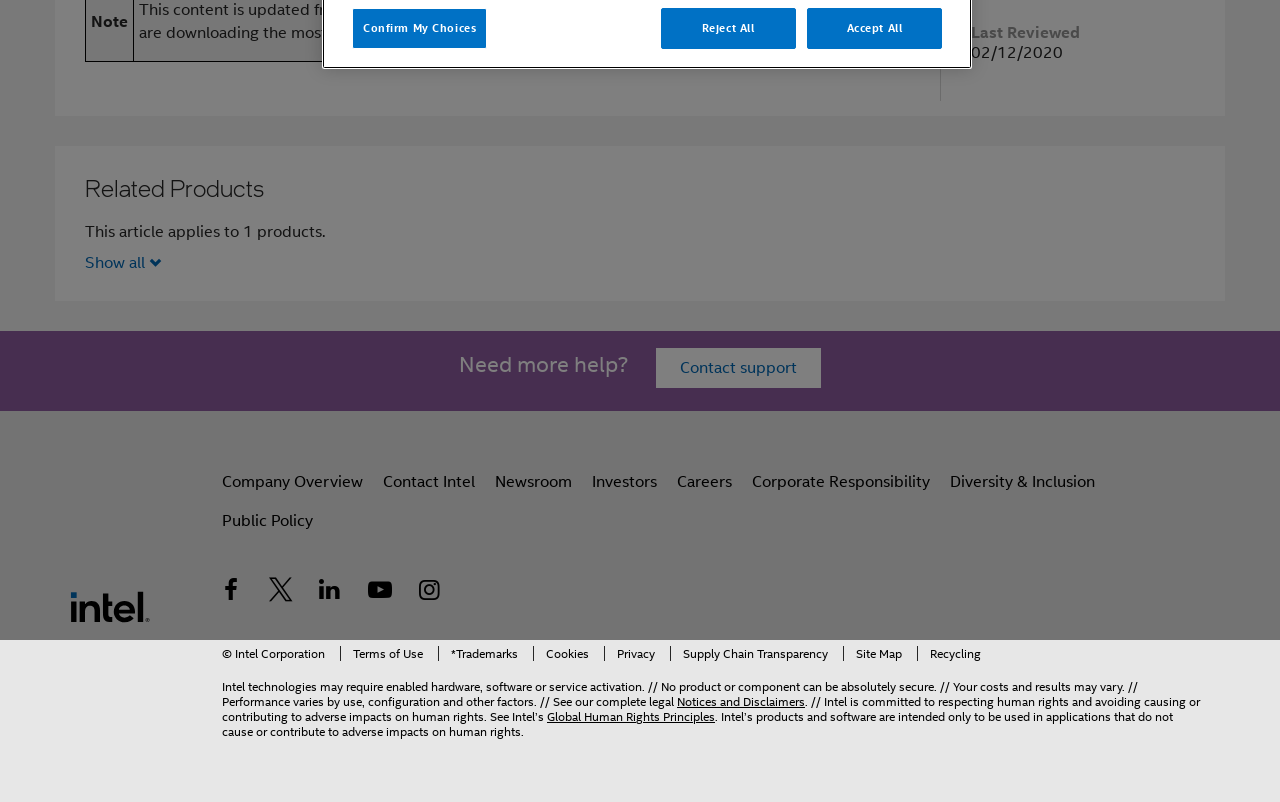Based on the element description "Exterior Lighting", predict the bounding box coordinates of the UI element.

None